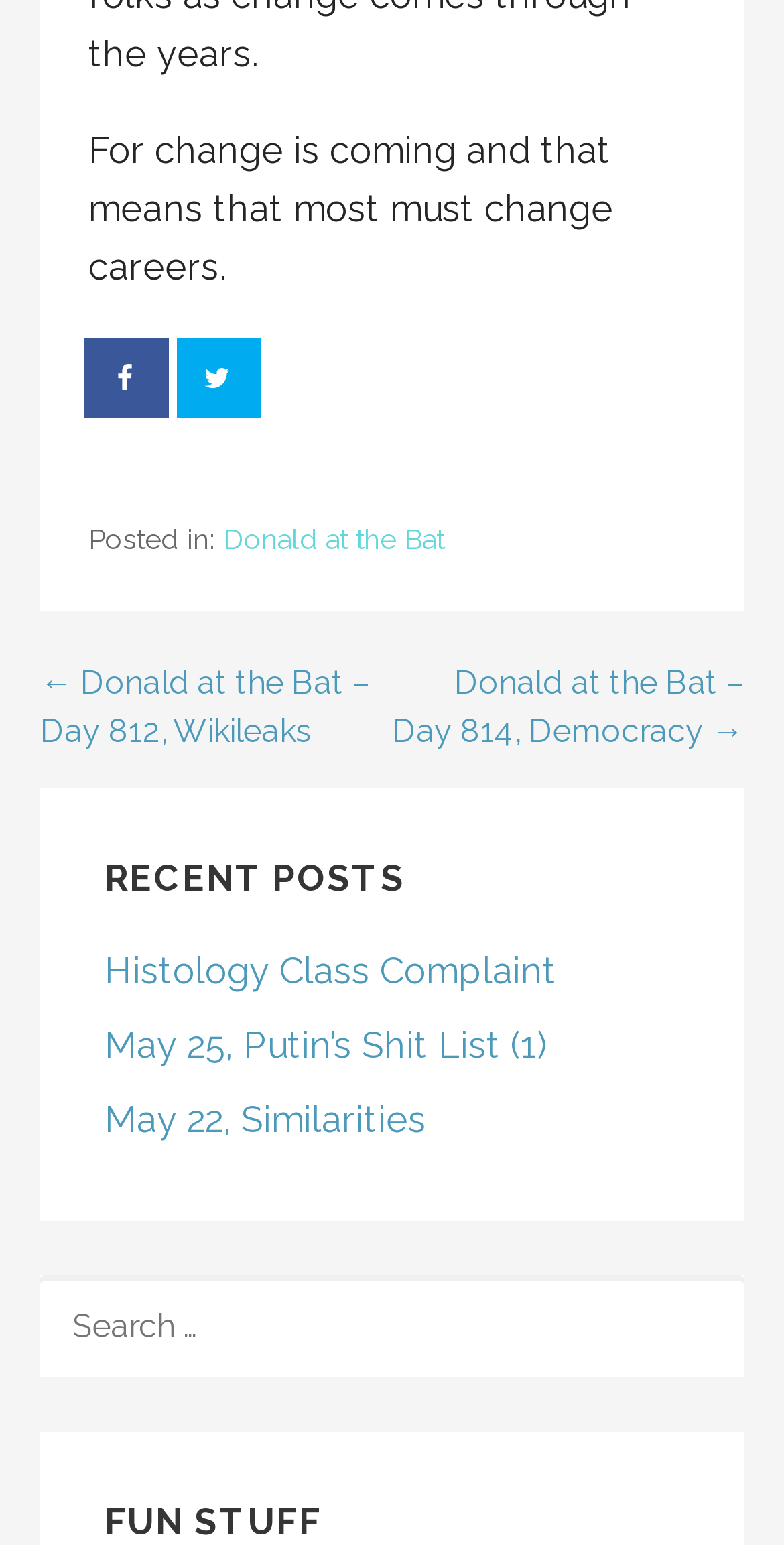Extract the bounding box coordinates for the HTML element that matches this description: "Histology Class Complaint". The coordinates should be four float numbers between 0 and 1, i.e., [left, top, right, bottom].

[0.133, 0.614, 0.71, 0.642]